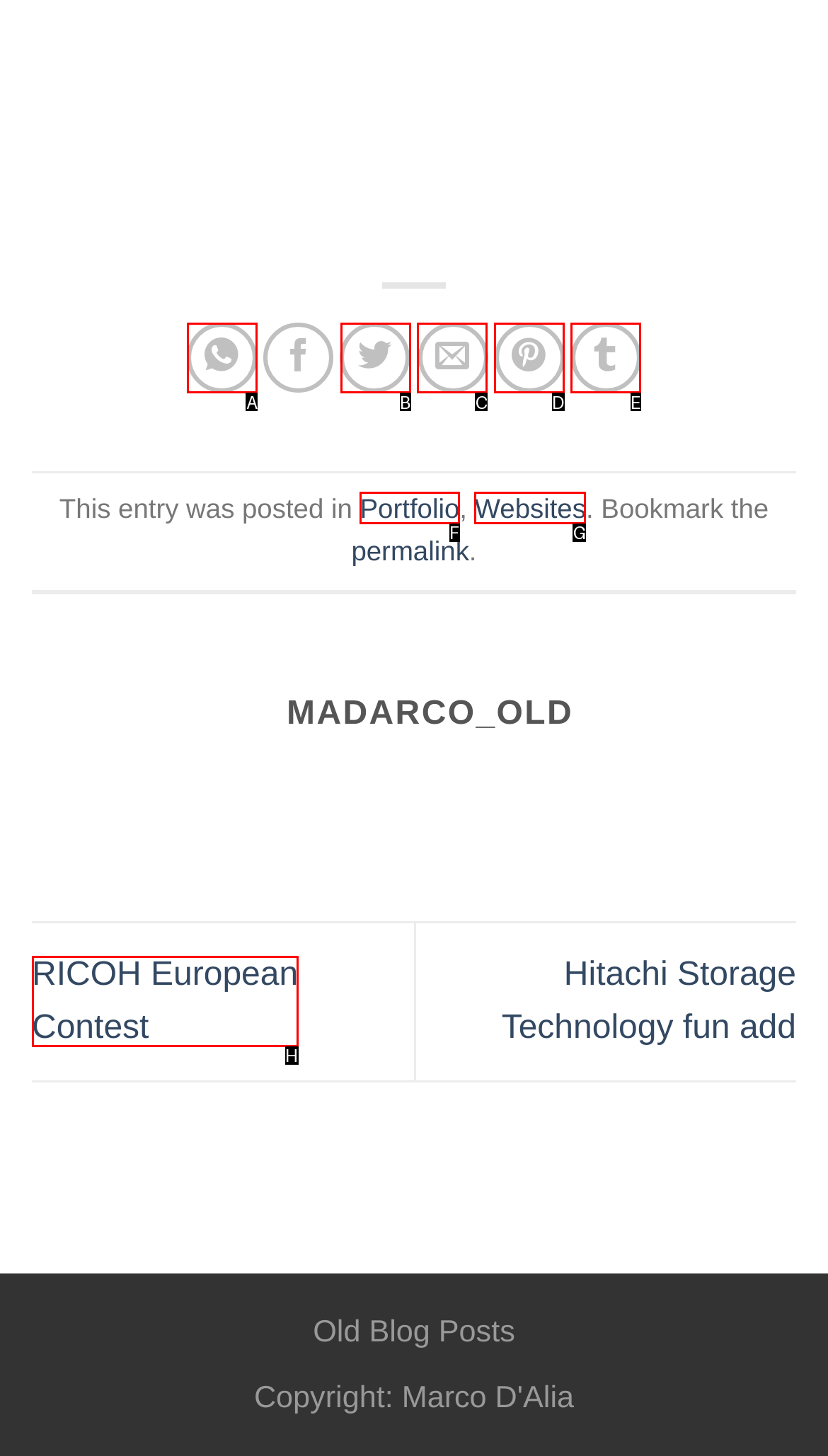Select the appropriate option that fits: Portfolio
Reply with the letter of the correct choice.

F